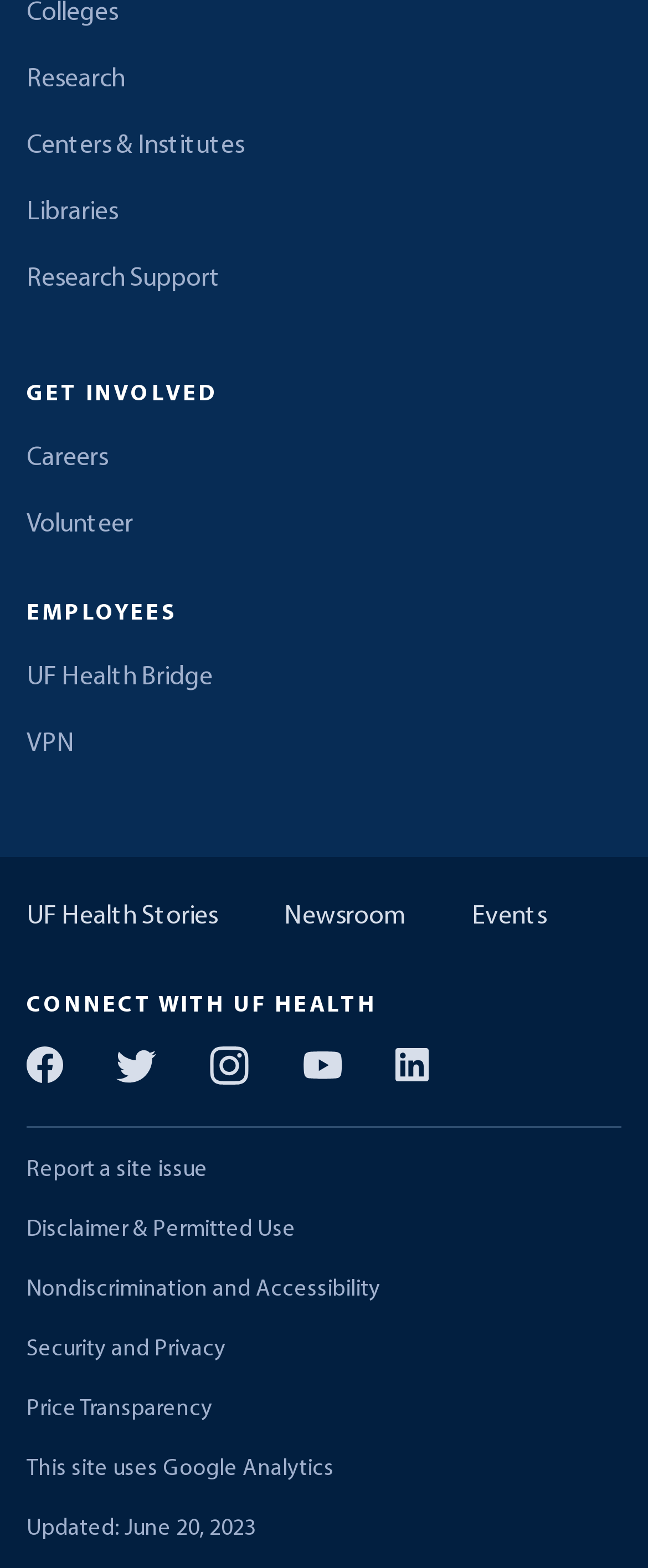Could you specify the bounding box coordinates for the clickable section to complete the following instruction: "Go to Finance page"?

None